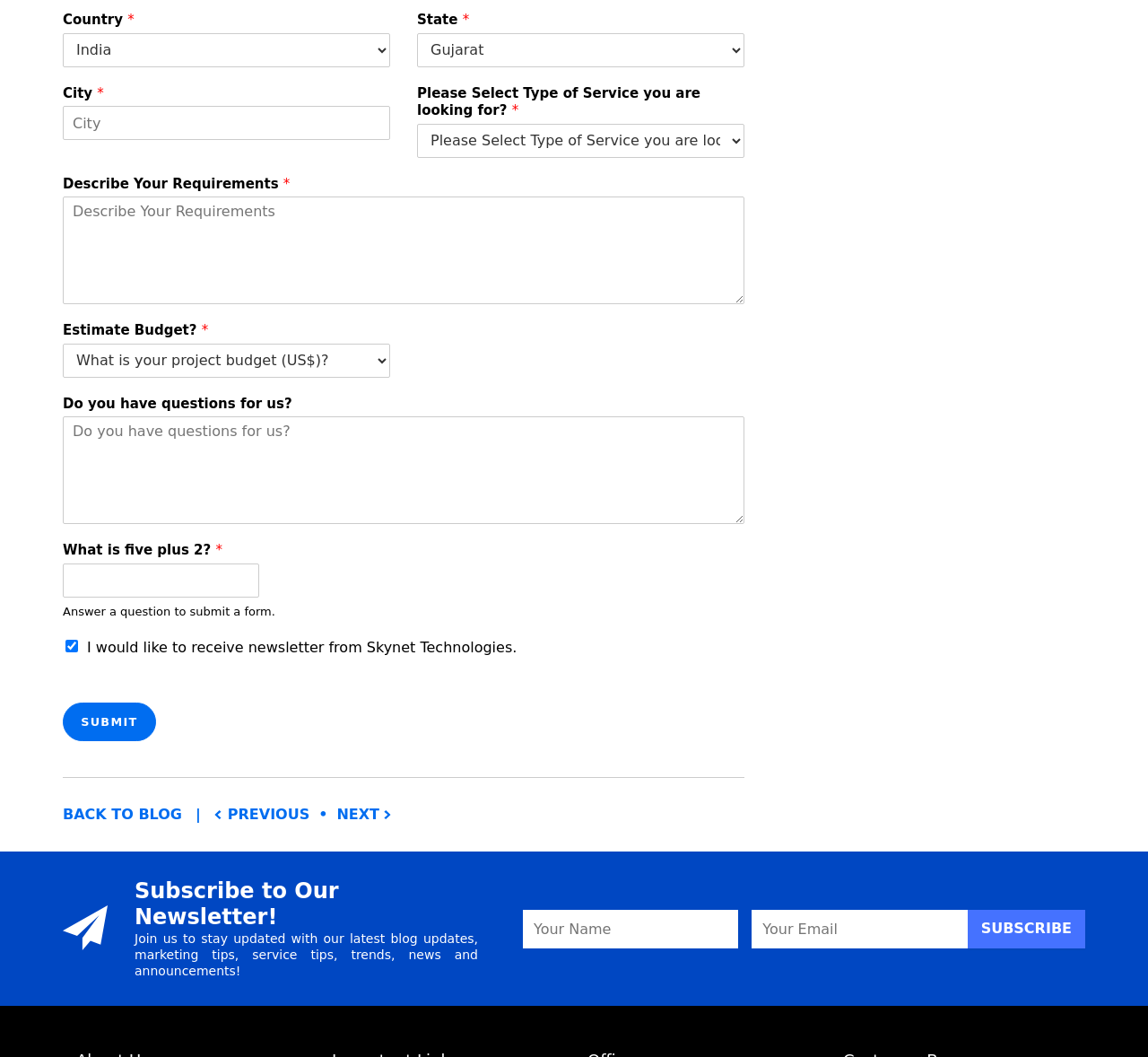What is the button below the form for?
Examine the image closely and answer the question with as much detail as possible.

The button below the form is for submitting the form, as indicated by the label 'SUBMIT' on the button.